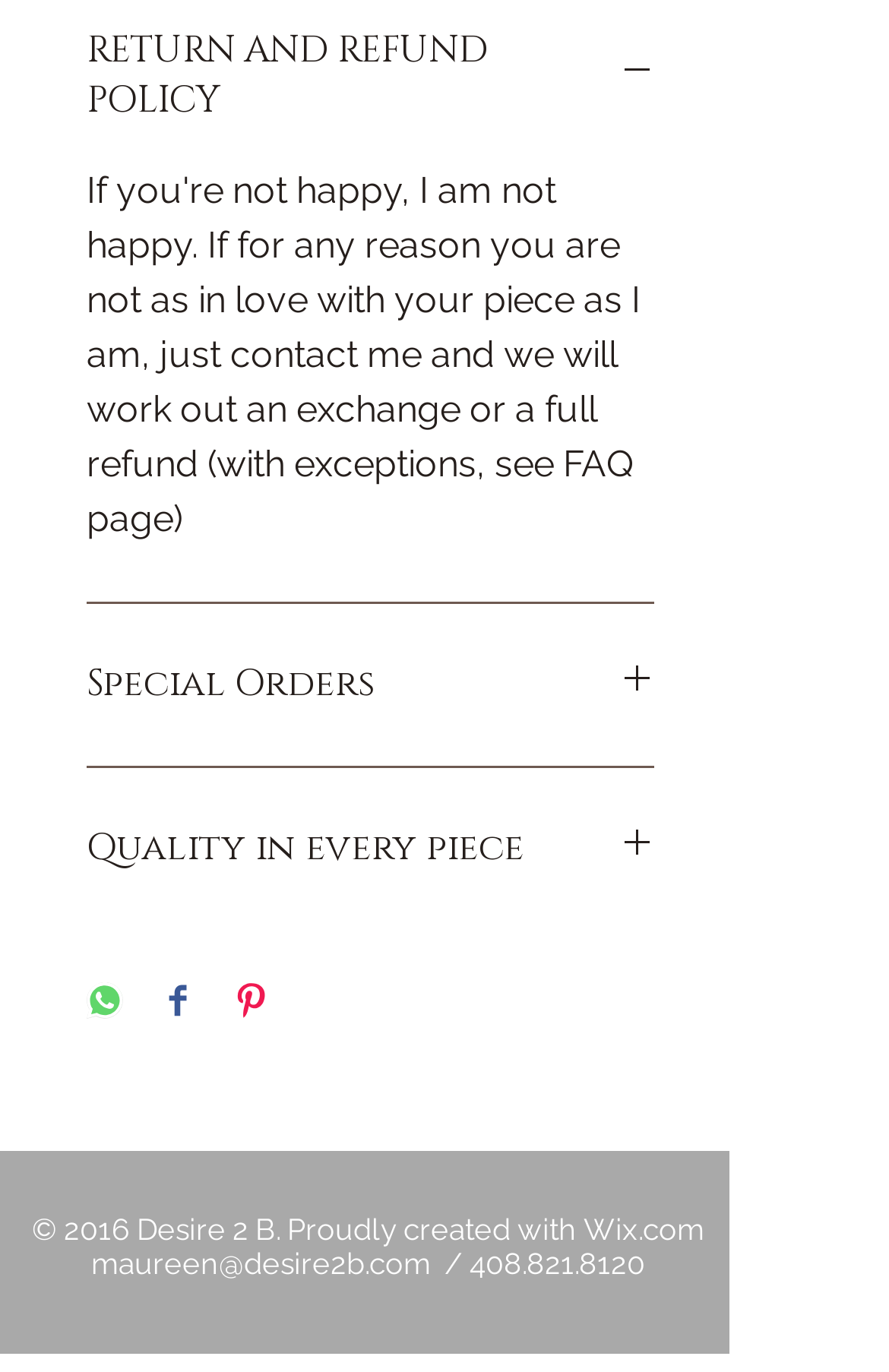Please identify the coordinates of the bounding box for the clickable region that will accomplish this instruction: "Learn about quality in every piece".

[0.097, 0.599, 0.736, 0.637]